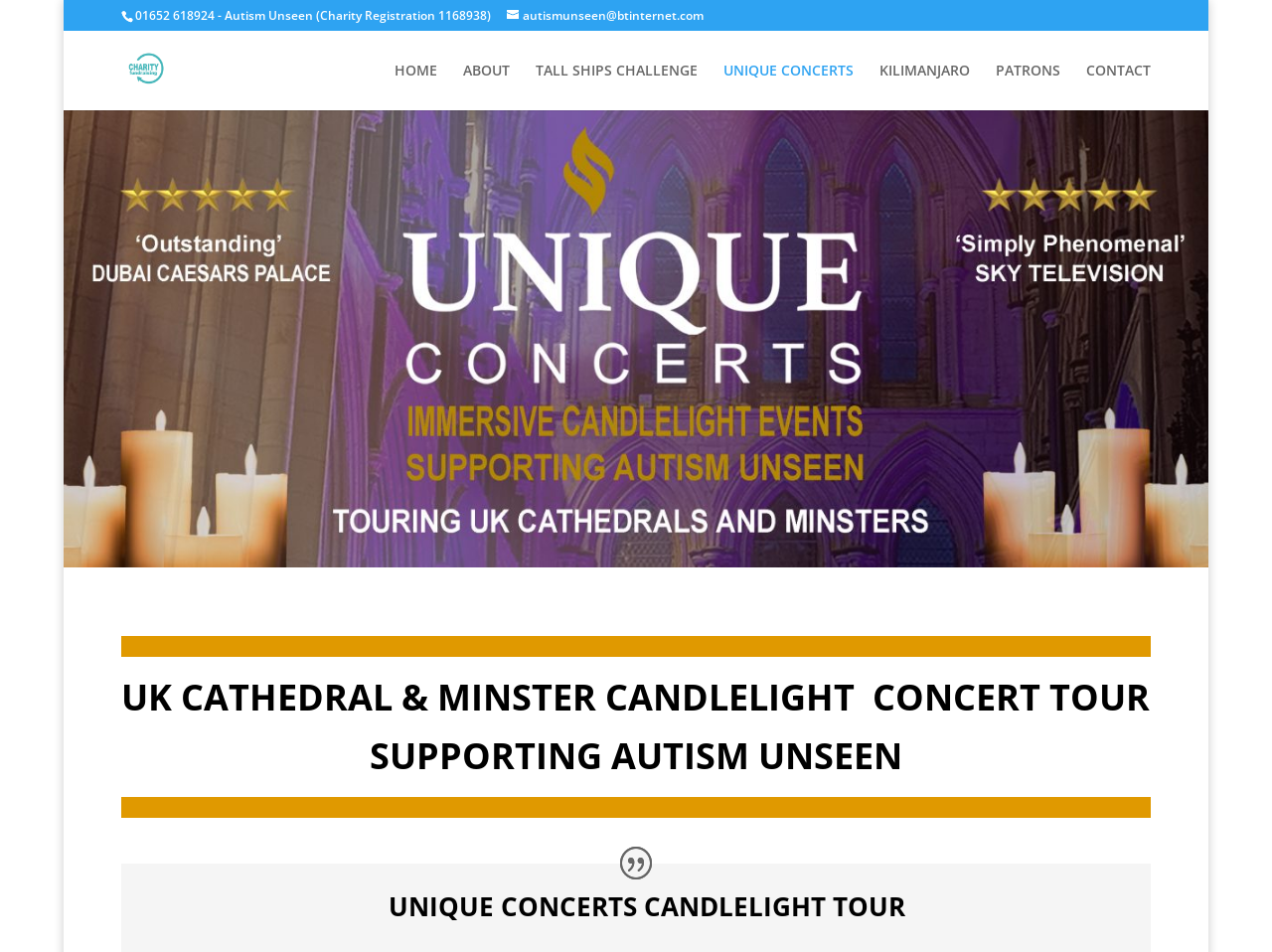Locate the bounding box coordinates of the area you need to click to fulfill this instruction: 'contact the organization'. The coordinates must be in the form of four float numbers ranging from 0 to 1: [left, top, right, bottom].

[0.854, 0.067, 0.905, 0.116]